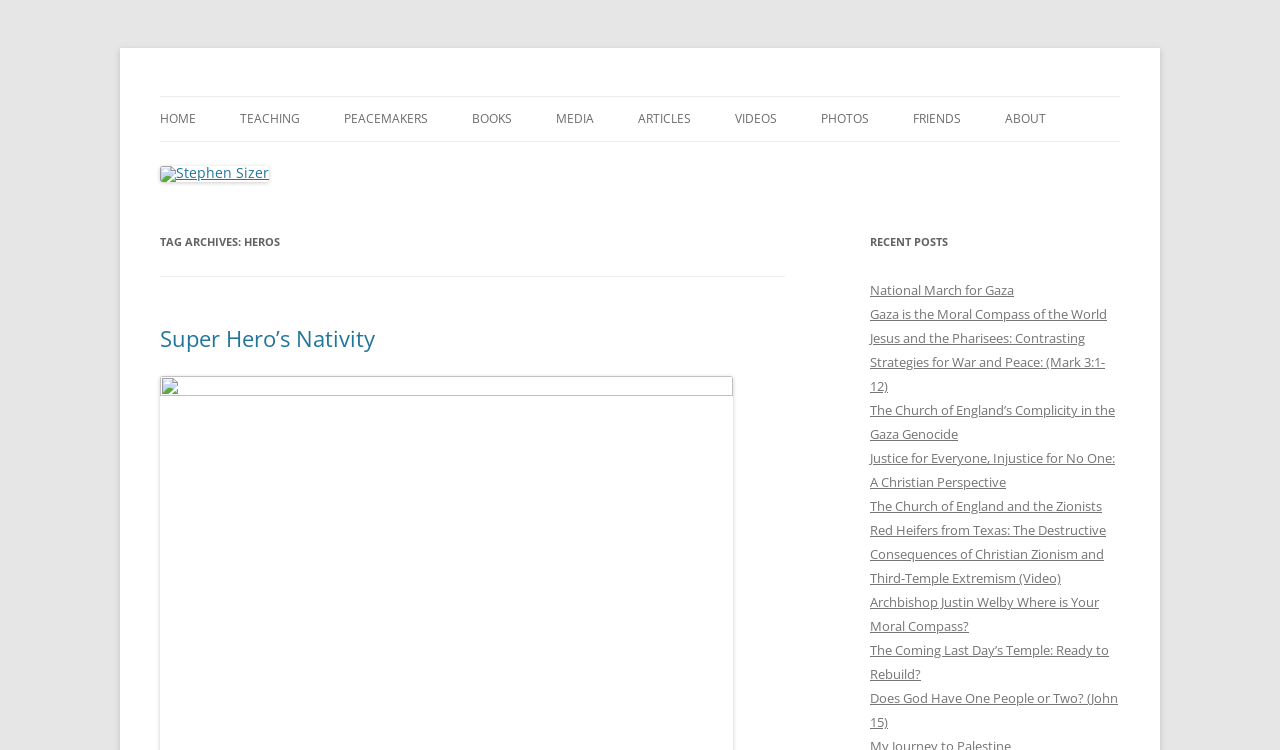What is the name of the person on the webpage?
Based on the image, give a concise answer in the form of a single word or short phrase.

Stephen Sizer